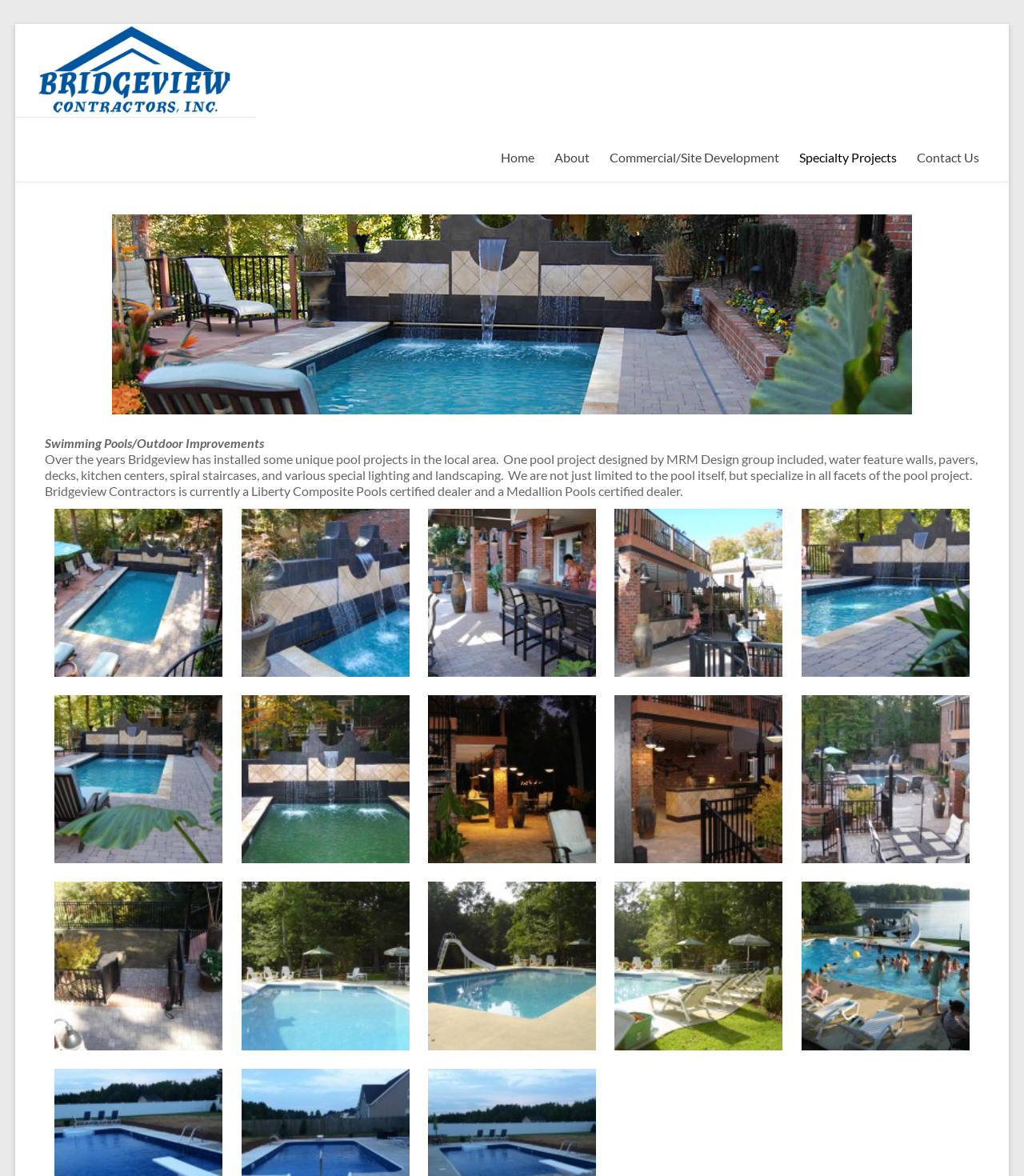From the webpage screenshot, identify the region described by title="&lt;div class=&quot;fancybox-title-heading&quot;&gt;IMG_4339 (Large)&lt;/div&gt;". Provide the bounding box coordinates as (top-left x, top-left y, bottom-right x, bottom-right y), with each value being a floating point number between 0 and 1.

[0.783, 0.75, 0.947, 0.893]